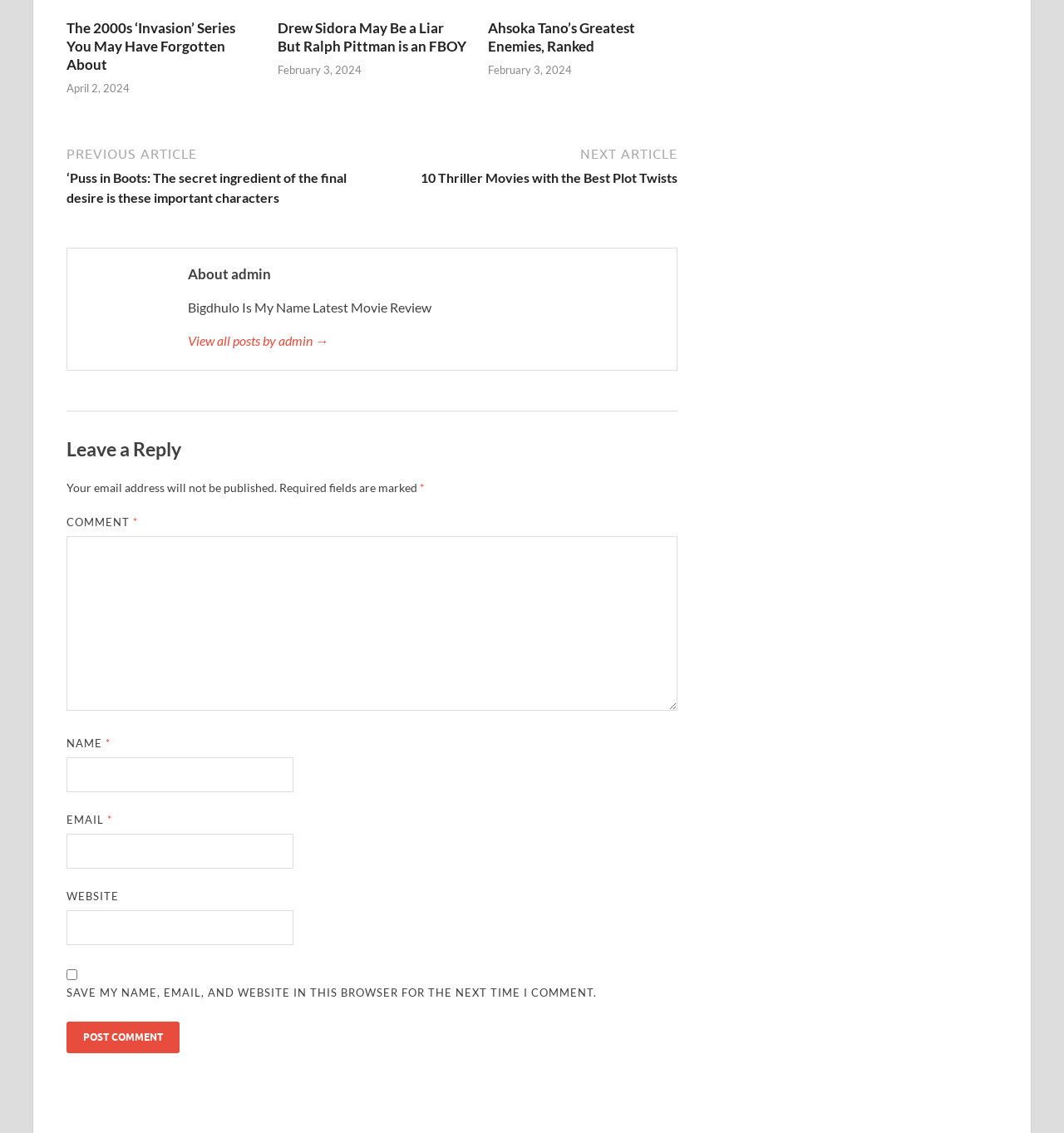Can you pinpoint the bounding box coordinates for the clickable element required for this instruction: "Enter a comment"? The coordinates should be four float numbers between 0 and 1, i.e., [left, top, right, bottom].

[0.062, 0.473, 0.637, 0.627]